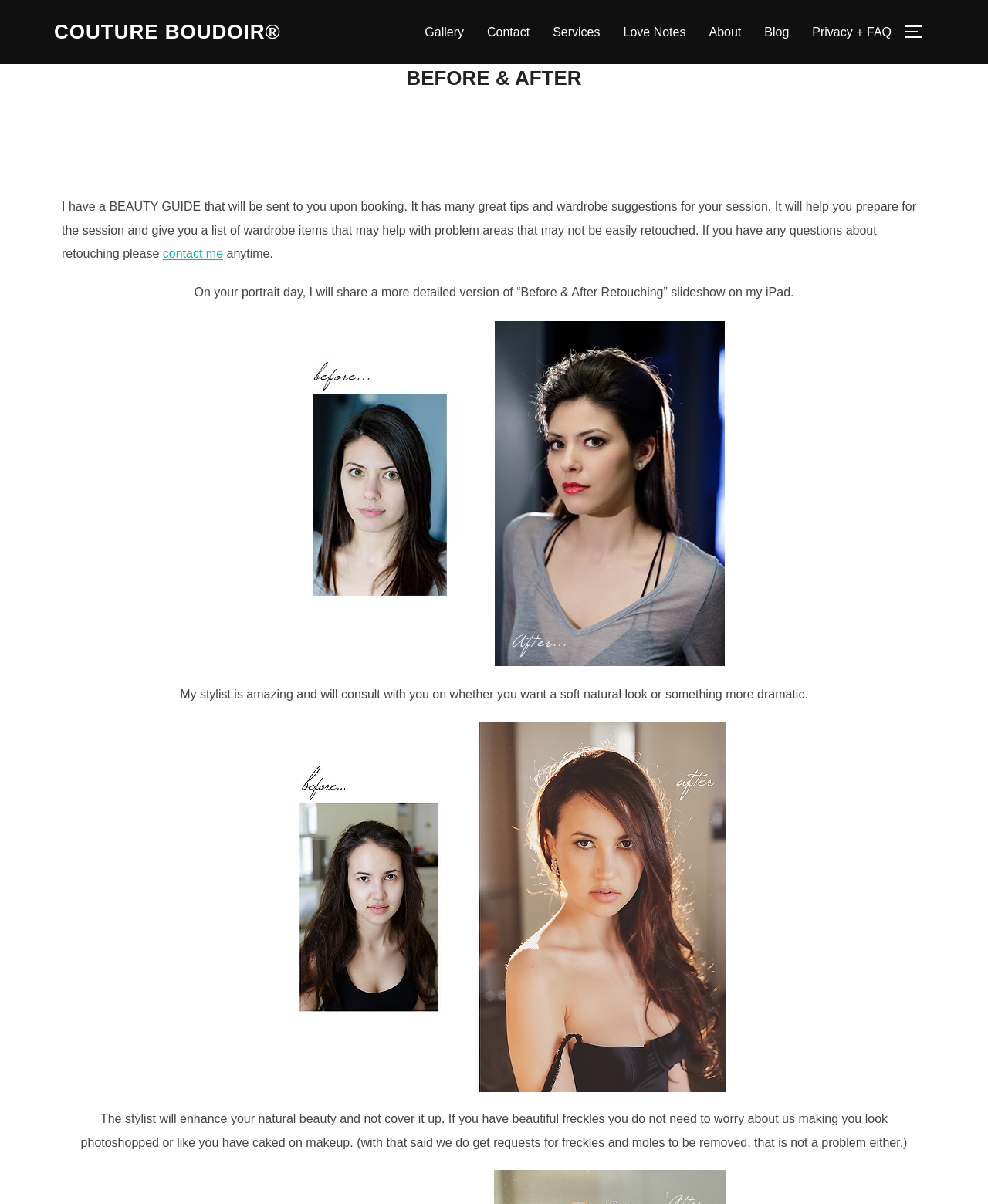Using the image as a reference, answer the following question in as much detail as possible:
What is the purpose of the beauty guide?

The purpose of the beauty guide is mentioned in the static text 'I have a BEAUTY GUIDE that will be sent to you upon booking. It has many great tips and wardrobe suggestions for your session. It will help you prepare for the session...' with a bounding box coordinate of [0.062, 0.166, 0.927, 0.216].